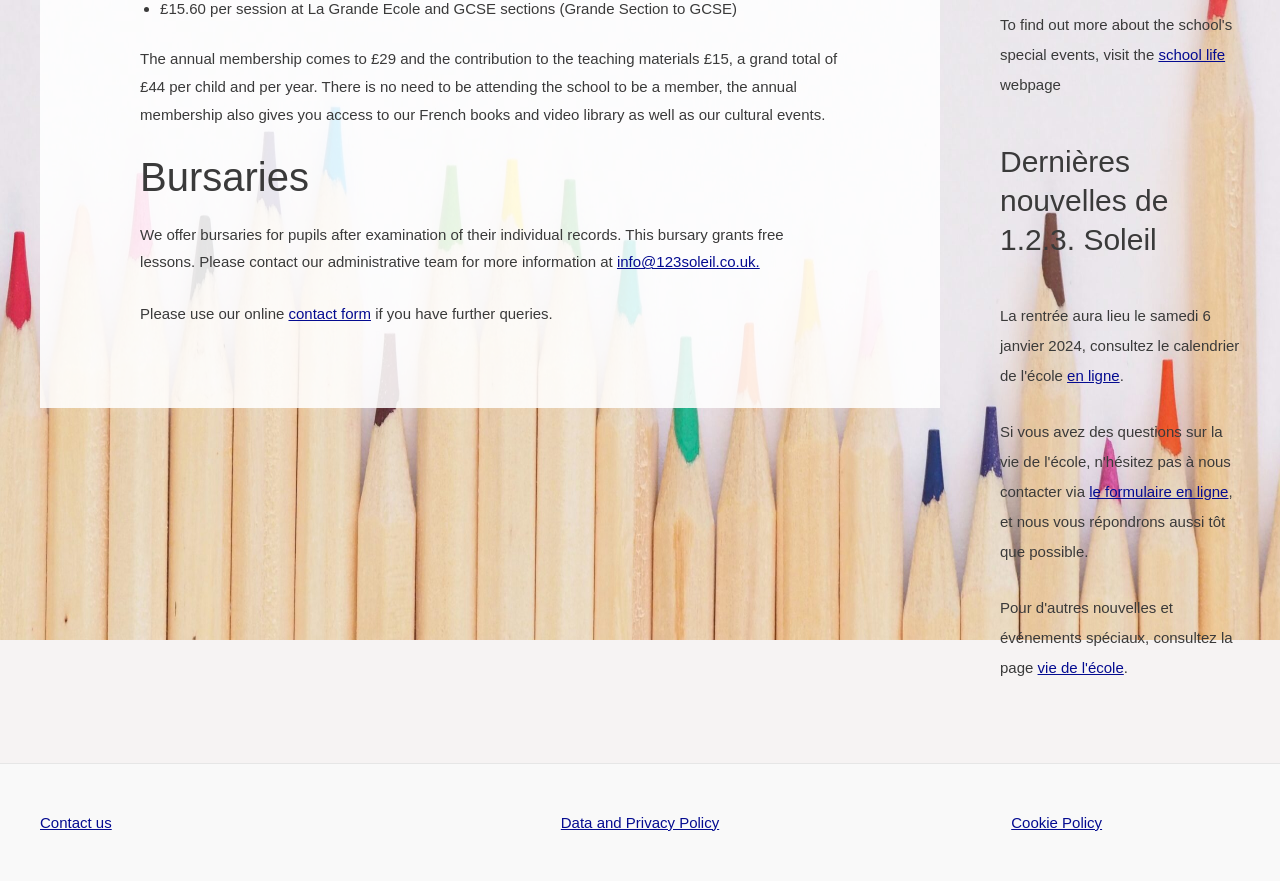Using floating point numbers between 0 and 1, provide the bounding box coordinates in the format (top-left x, top-left y, bottom-right x, bottom-right y). Locate the UI element described here: Genesis Sample

None